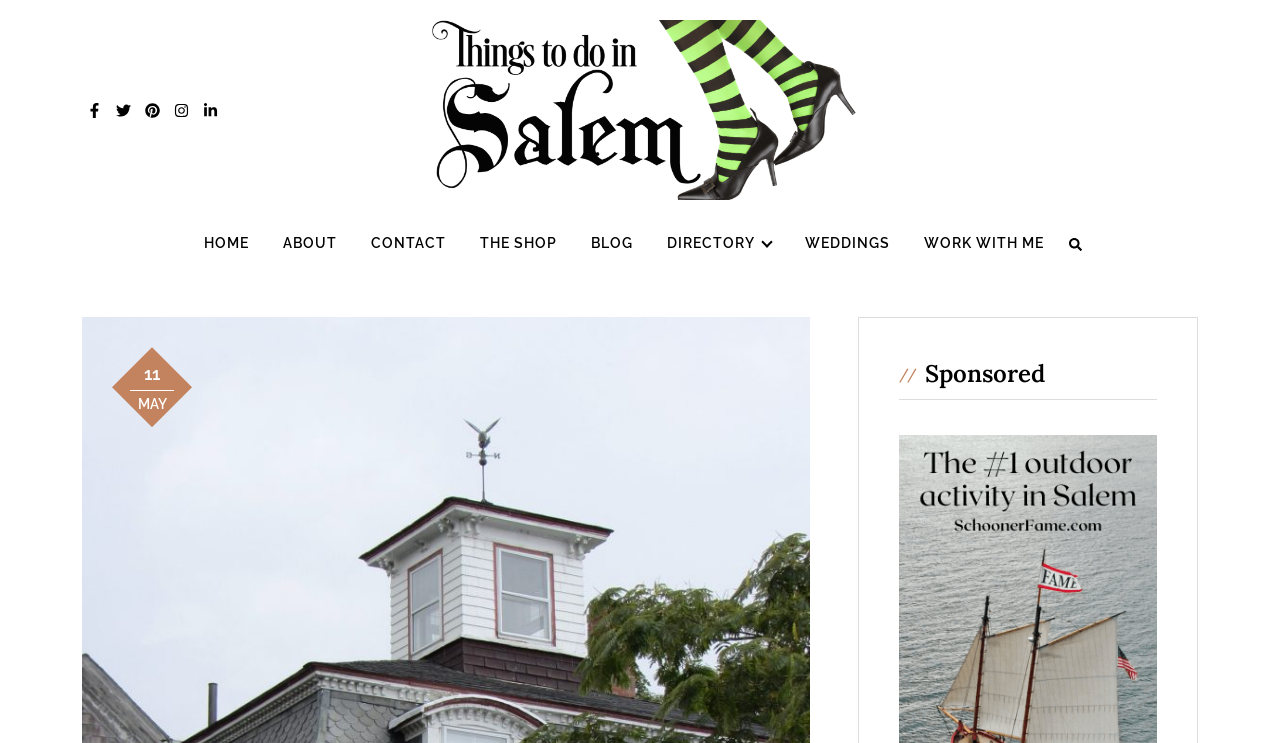Explain the webpage's layout and main content in detail.

The webpage is about "How to pick a walking tour in Salem, MA" and is part of the "Things To Do In Salem" website. At the top, there are five links with accompanying images, arranged horizontally and taking up about a quarter of the screen. Below these links, there is a larger image with the text "Things To Do In Salem" on top of it.

The main navigation menu is located in the middle of the screen, with seven links: "HOME", "ABOUT", "CONTACT", "THE SHOP", "BLOG", "DIRECTORY", and "WEDDINGS". These links are arranged horizontally and are evenly spaced.

On the right side of the screen, there is a smaller link with an image, and below it, there is a static text "MAY". Further down, there is a heading that says "// Sponsored" and a link to "SchoonerFame.com".

The overall structure of the webpage is divided into sections, with clear headings and concise text. The use of images and links creates a visually appealing layout, making it easy to navigate and find relevant information.